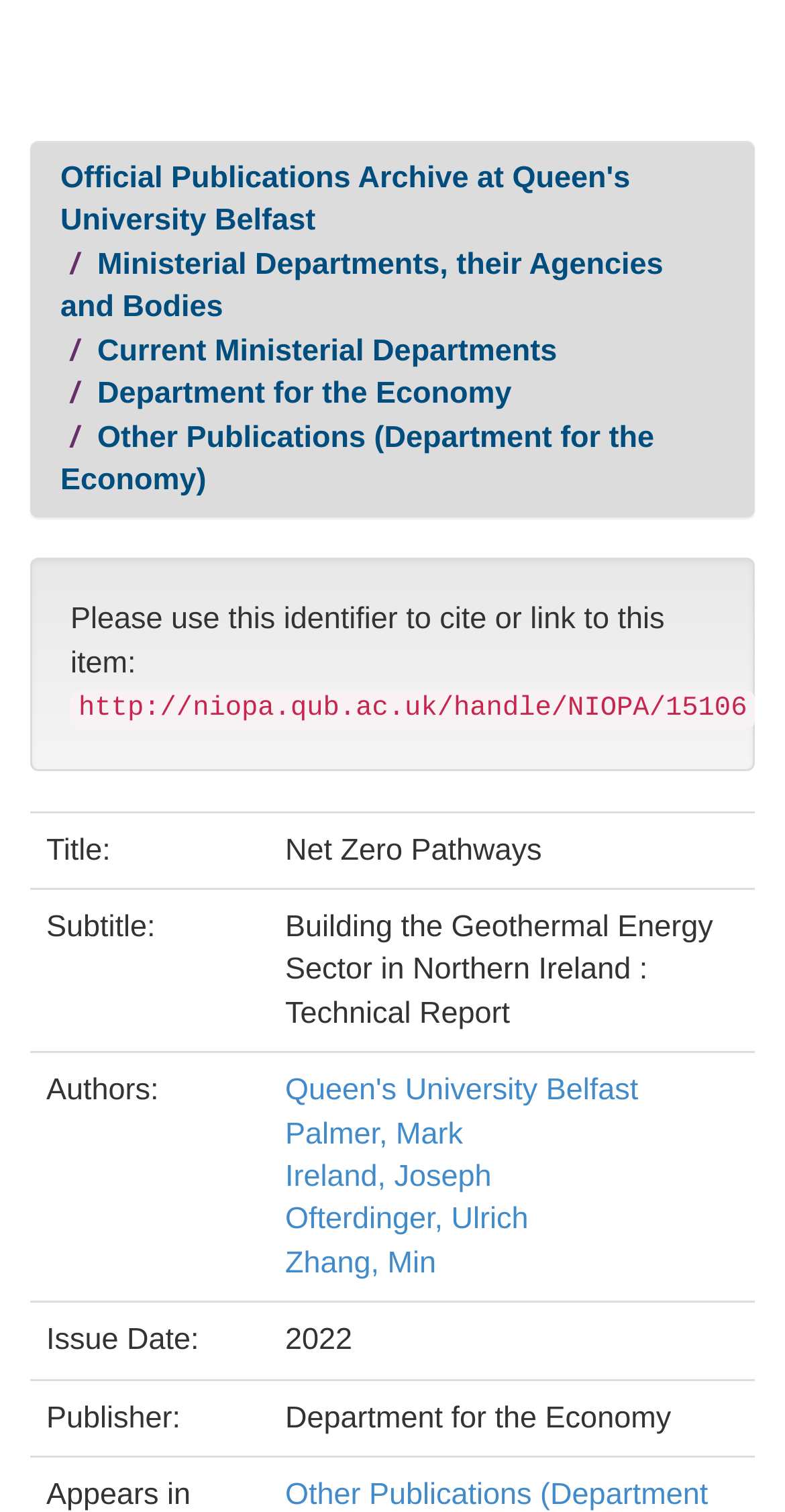Determine the bounding box coordinates for the HTML element described here: "Ofterdinger, Ulrich".

[0.363, 0.796, 0.673, 0.818]